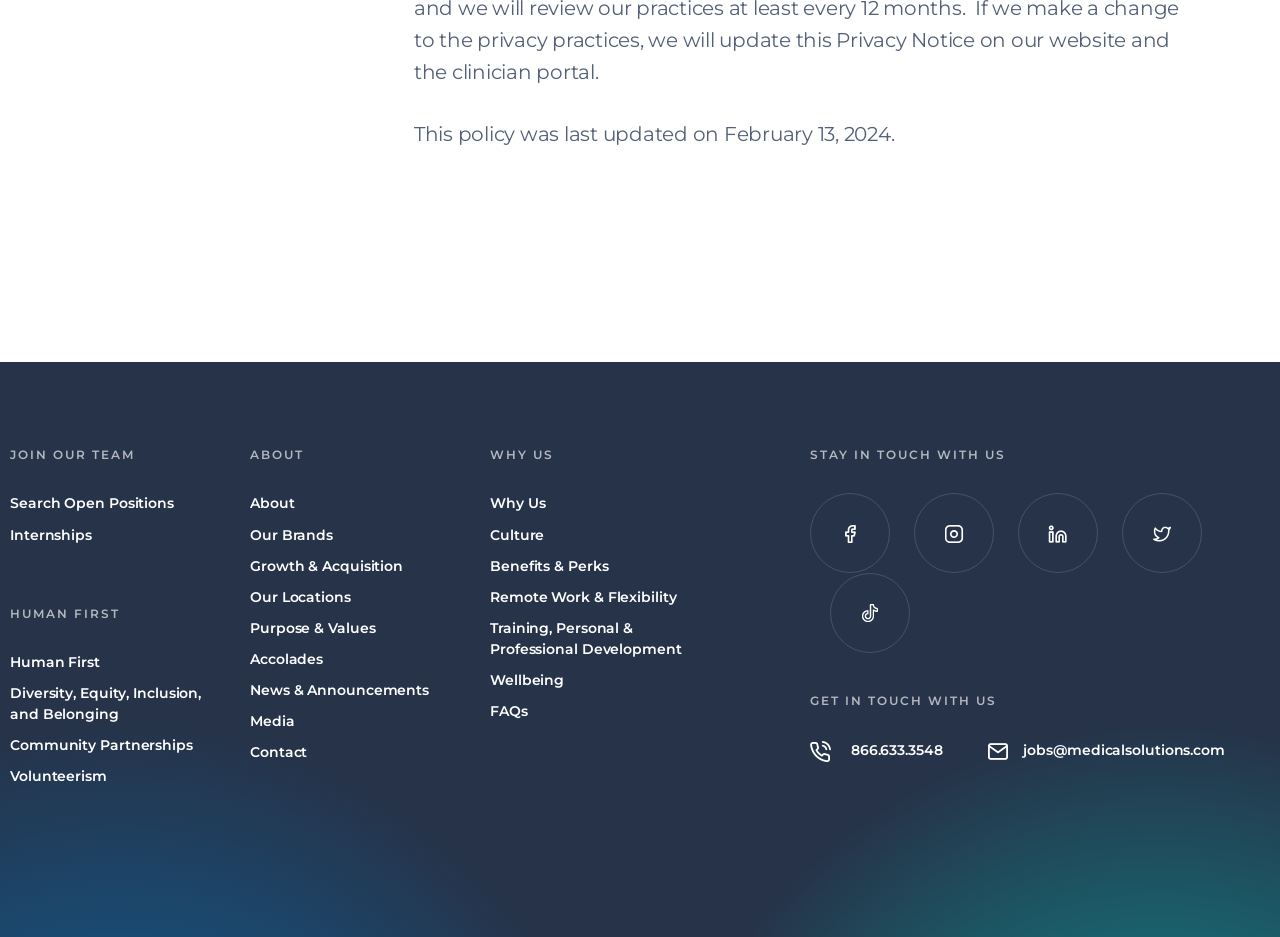Could you specify the bounding box coordinates for the clickable section to complete the following instruction: "Search Open Positions"?

[0.008, 0.526, 0.136, 0.549]